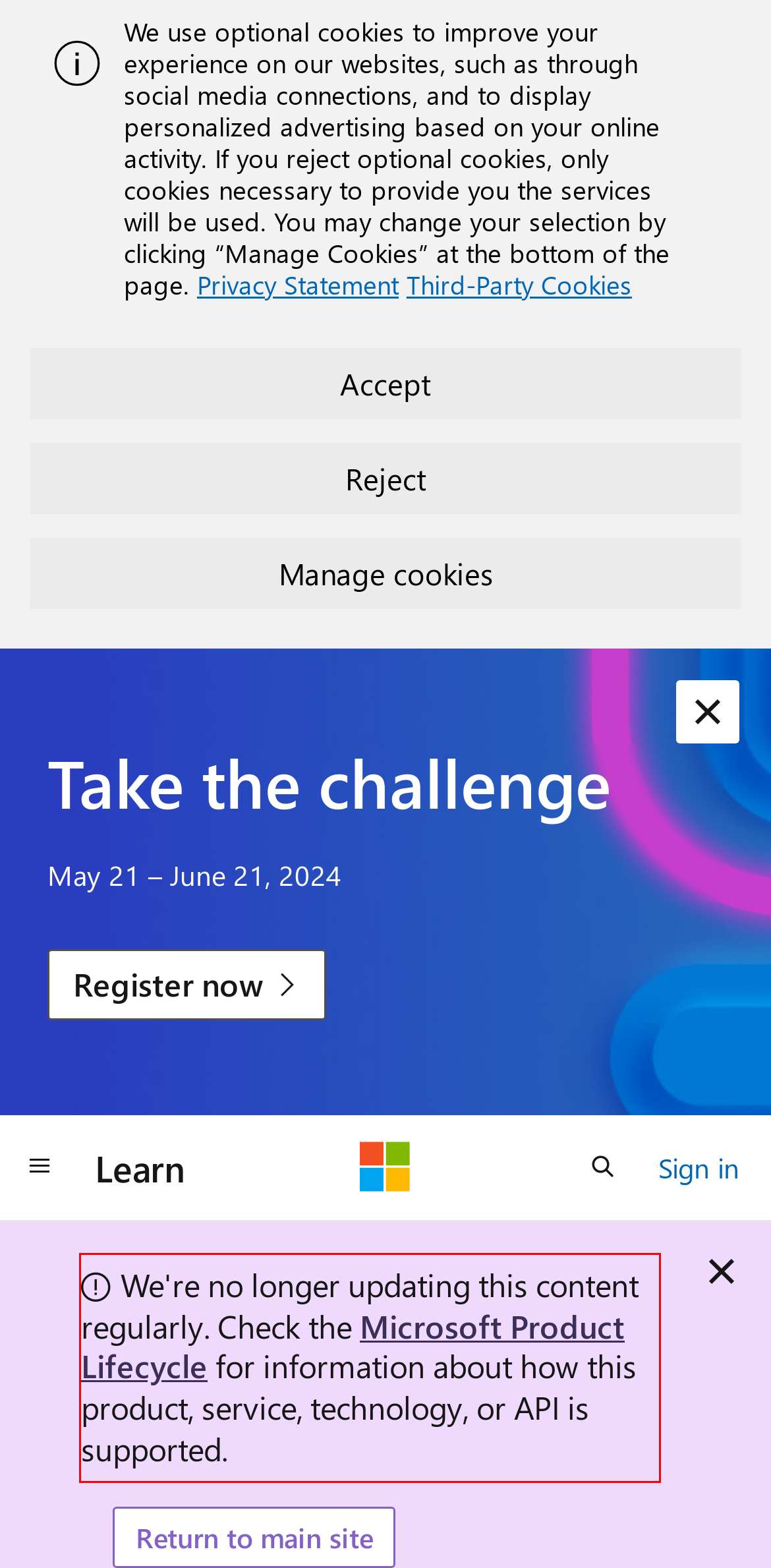Given a screenshot of a webpage with a red bounding box, extract the text content from the UI element inside the red bounding box.

We're no longer updating this content regularly. Check the Microsoft Product Lifecycle for information about how this product, service, technology, or API is supported.